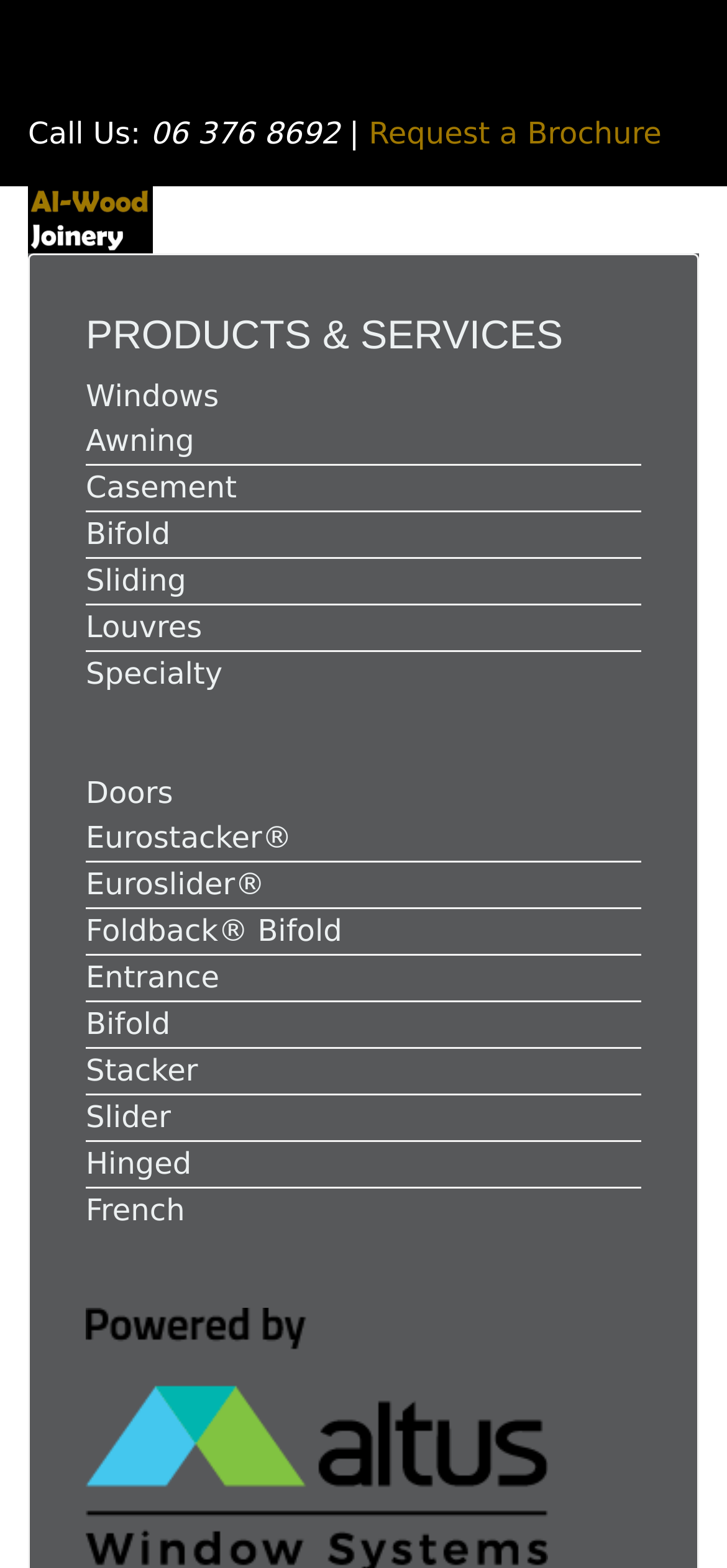Please specify the bounding box coordinates for the clickable region that will help you carry out the instruction: "View Alwood Joinrey".

[0.038, 0.128, 0.211, 0.15]